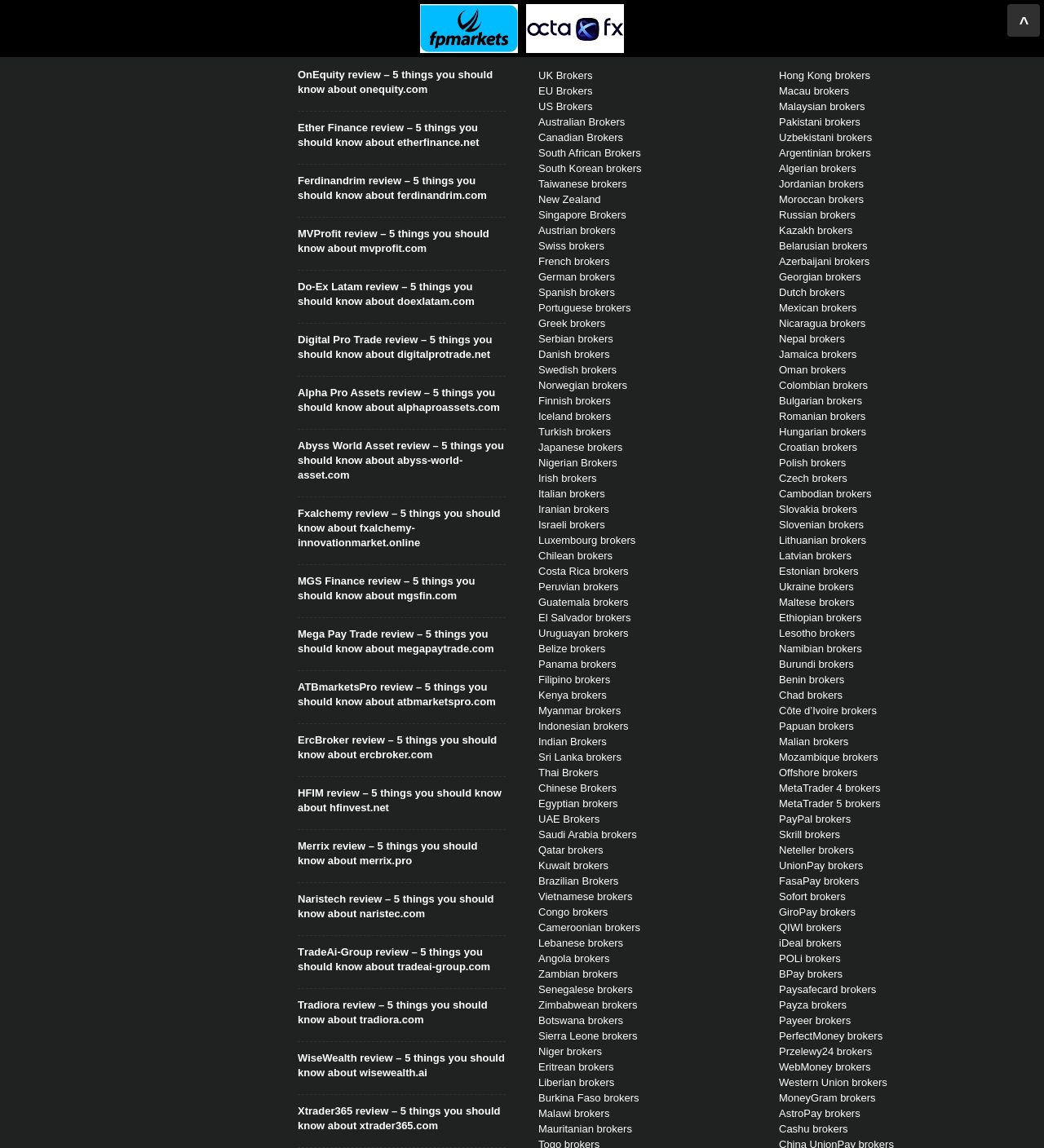Pinpoint the bounding box coordinates of the clickable area needed to execute the instruction: "View the 'WiseWealth review – 5 things you should know about wisewealth.ai' article". The coordinates should be specified as four float numbers between 0 and 1, i.e., [left, top, right, bottom].

[0.285, 0.916, 0.484, 0.94]